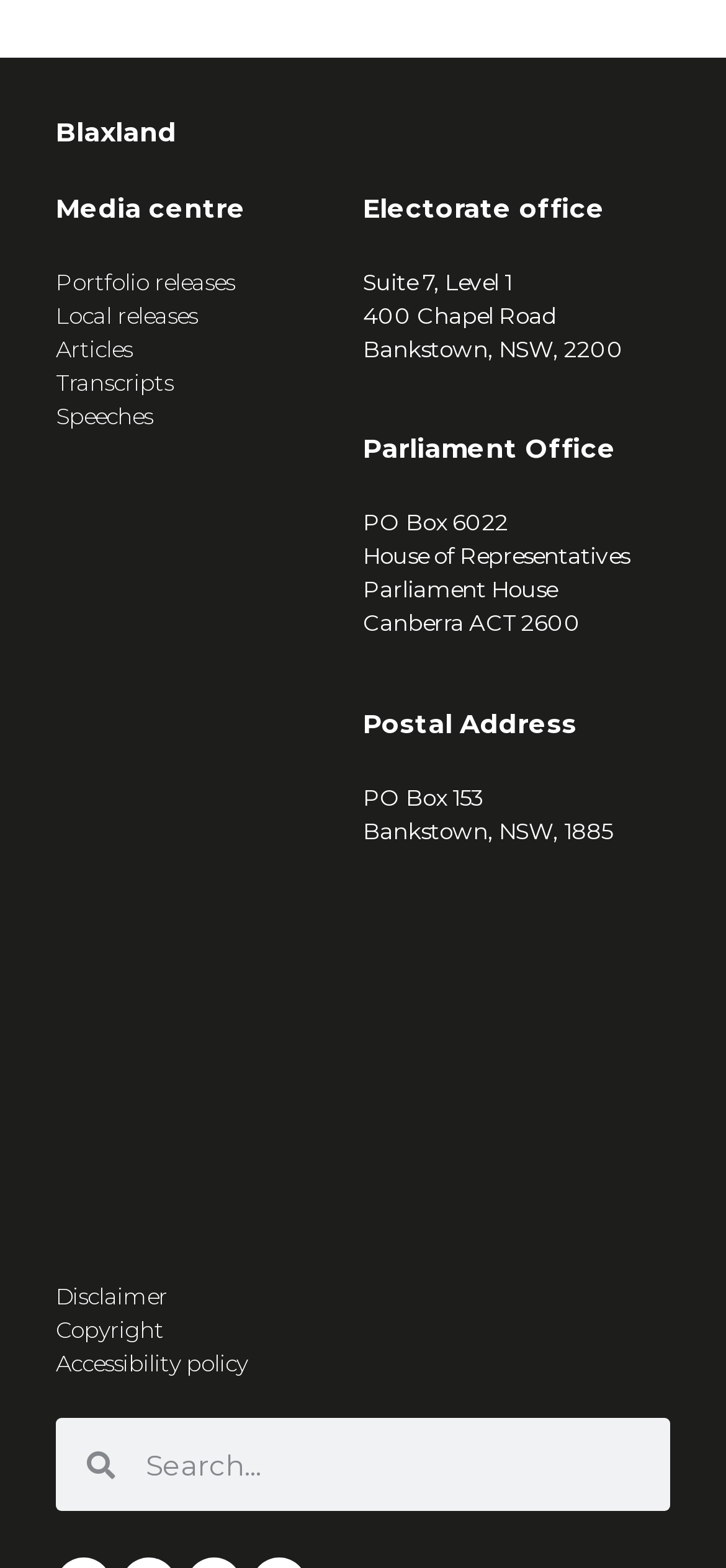Specify the bounding box coordinates for the region that must be clicked to perform the given instruction: "Search for something".

[0.158, 0.904, 0.923, 0.964]